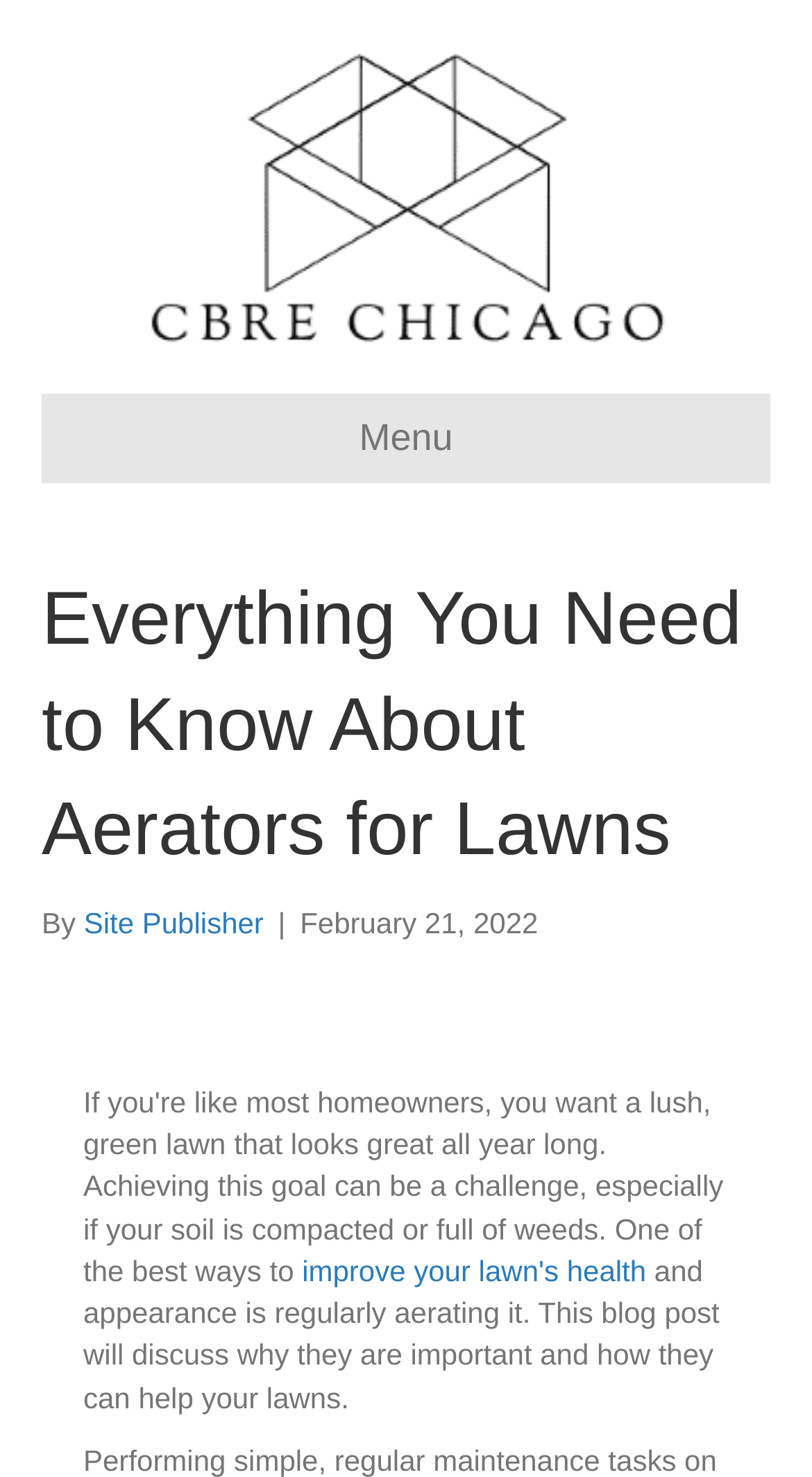What is the name of the company in the logo?
Based on the image, respond with a single word or phrase.

CBRE Chicago